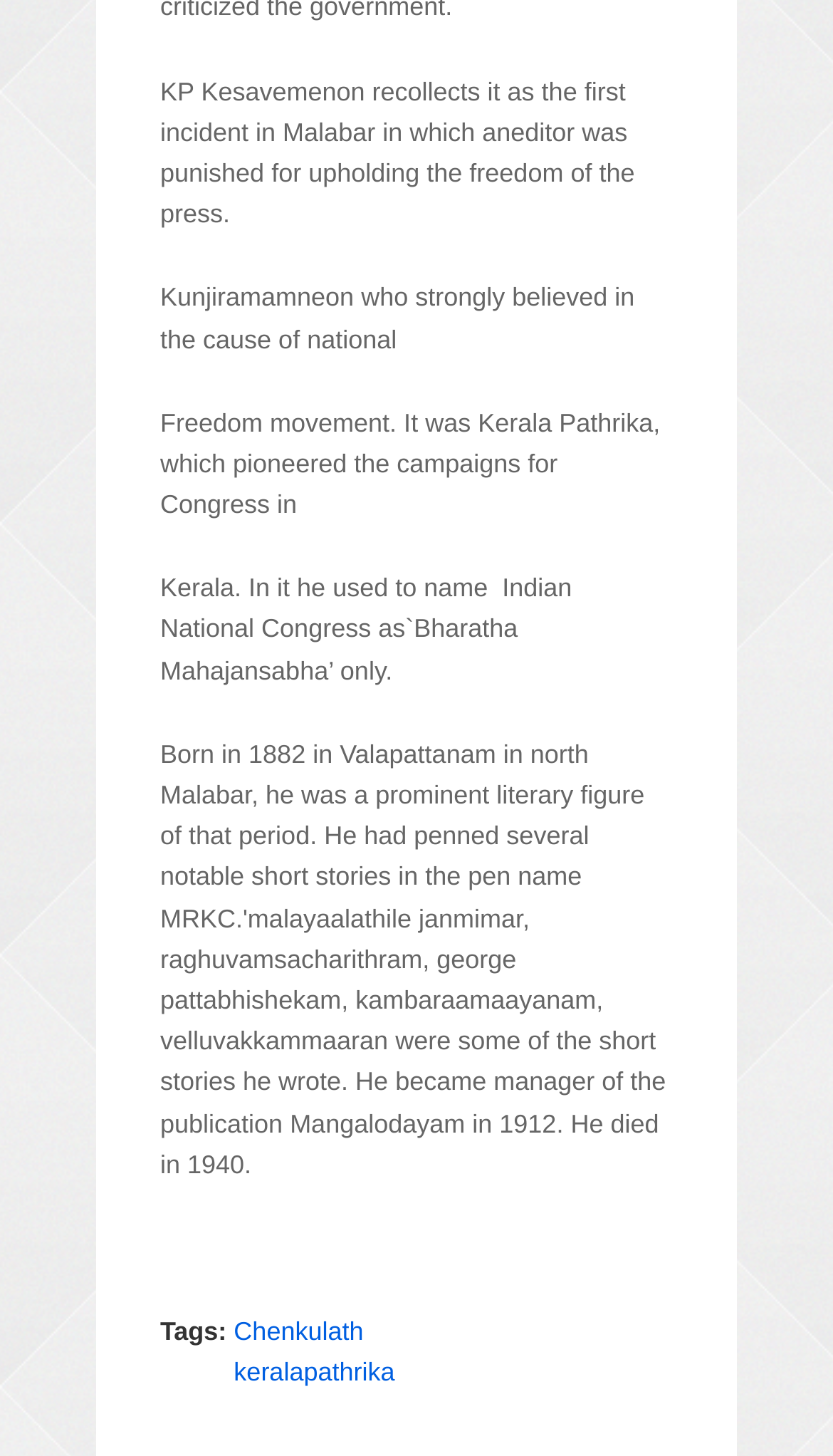Please answer the following question as detailed as possible based on the image: 
How many links are present under the 'Tags' section?

Under the 'Tags' section, there are two links: 'Chenkulath' and 'keralapathrika'. Therefore, the answer is 2.